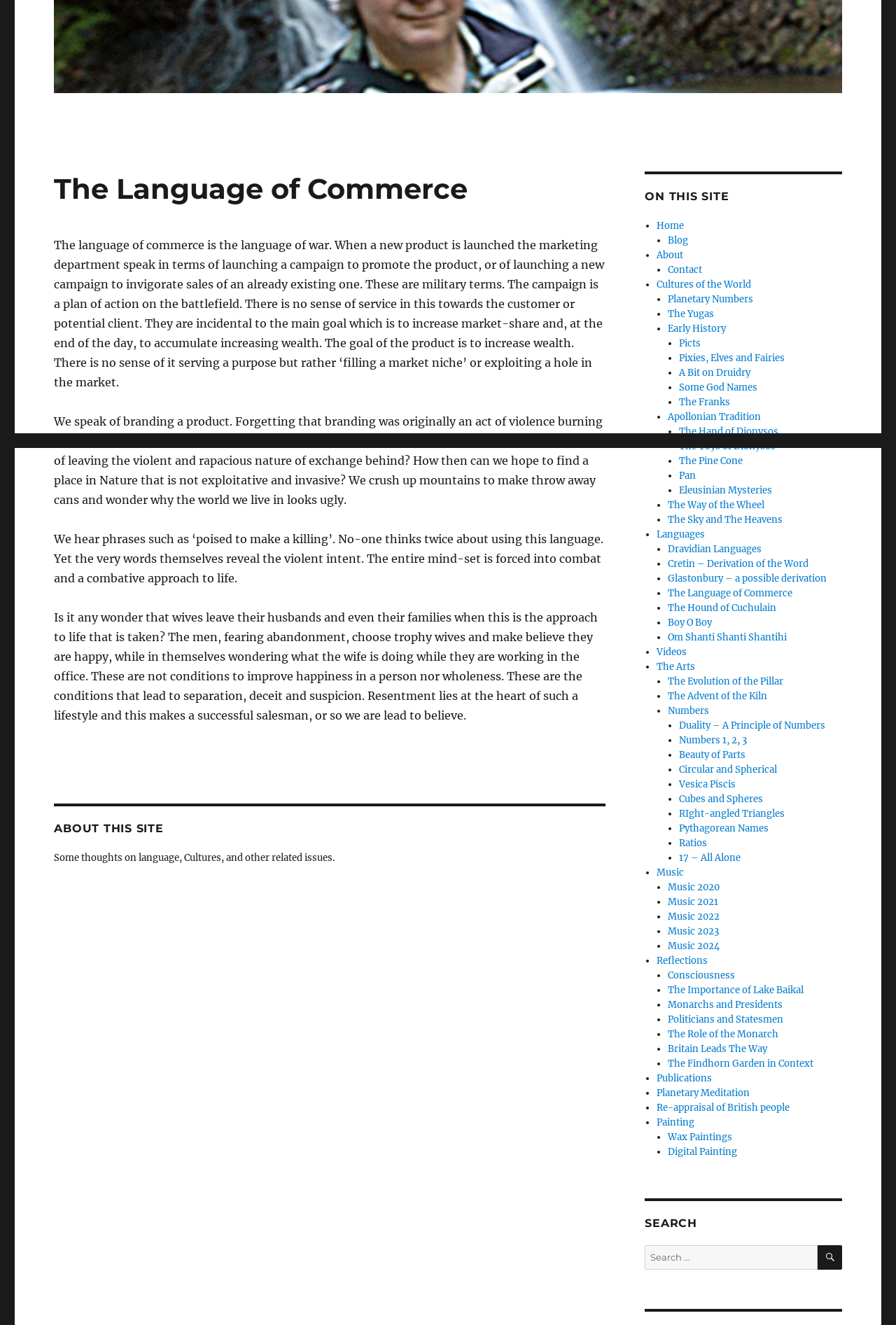Predict the bounding box coordinates for the UI element described as: "Apollonian Tradition". The coordinates should be four float numbers between 0 and 1, presented as [left, top, right, bottom].

[0.745, 0.31, 0.849, 0.319]